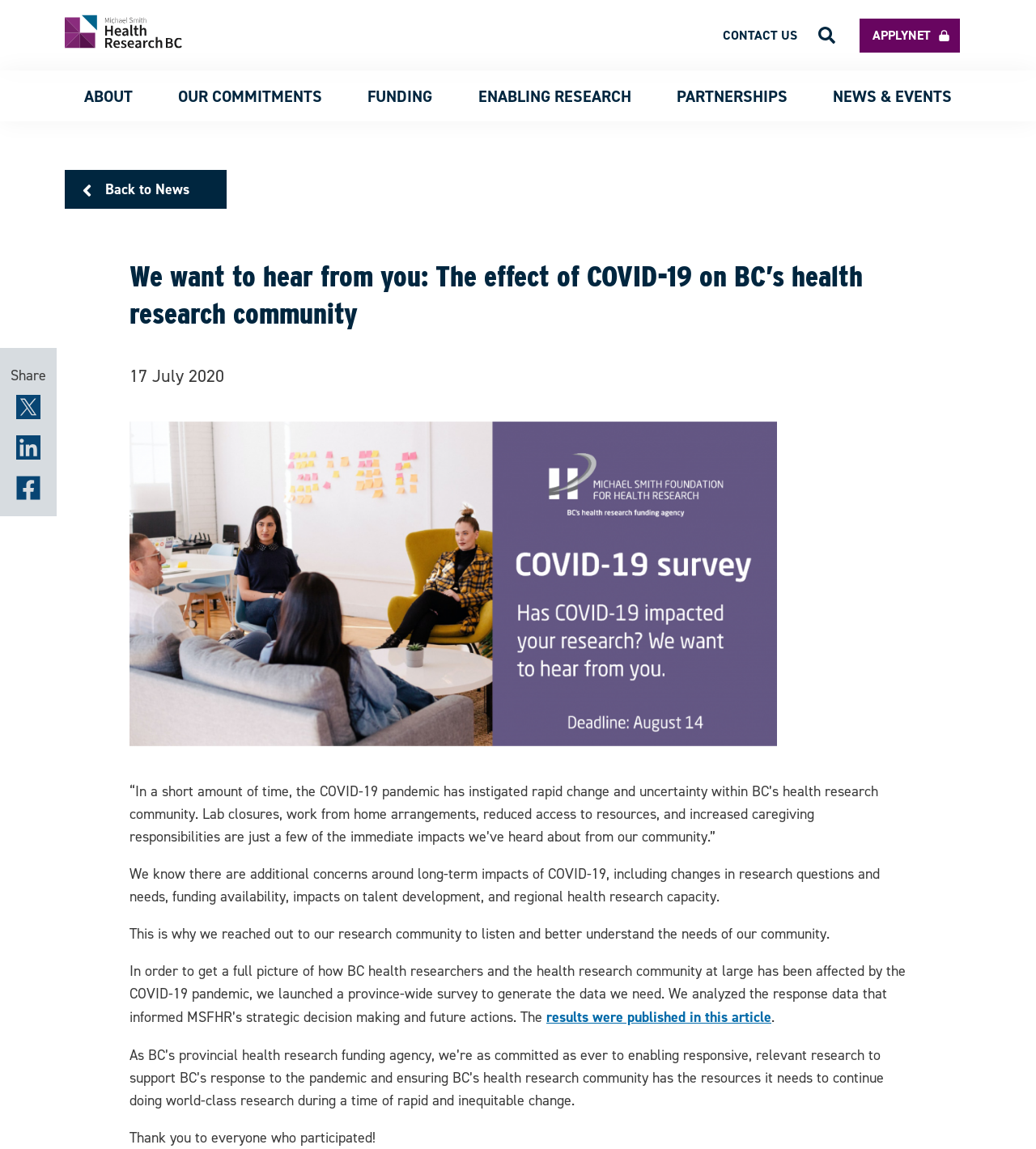Using the element description ENABLING RESEARCH, predict the bounding box coordinates for the UI element. Provide the coordinates in (top-left x, top-left y, bottom-right x, bottom-right y) format with values ranging from 0 to 1.

[0.461, 0.061, 0.609, 0.106]